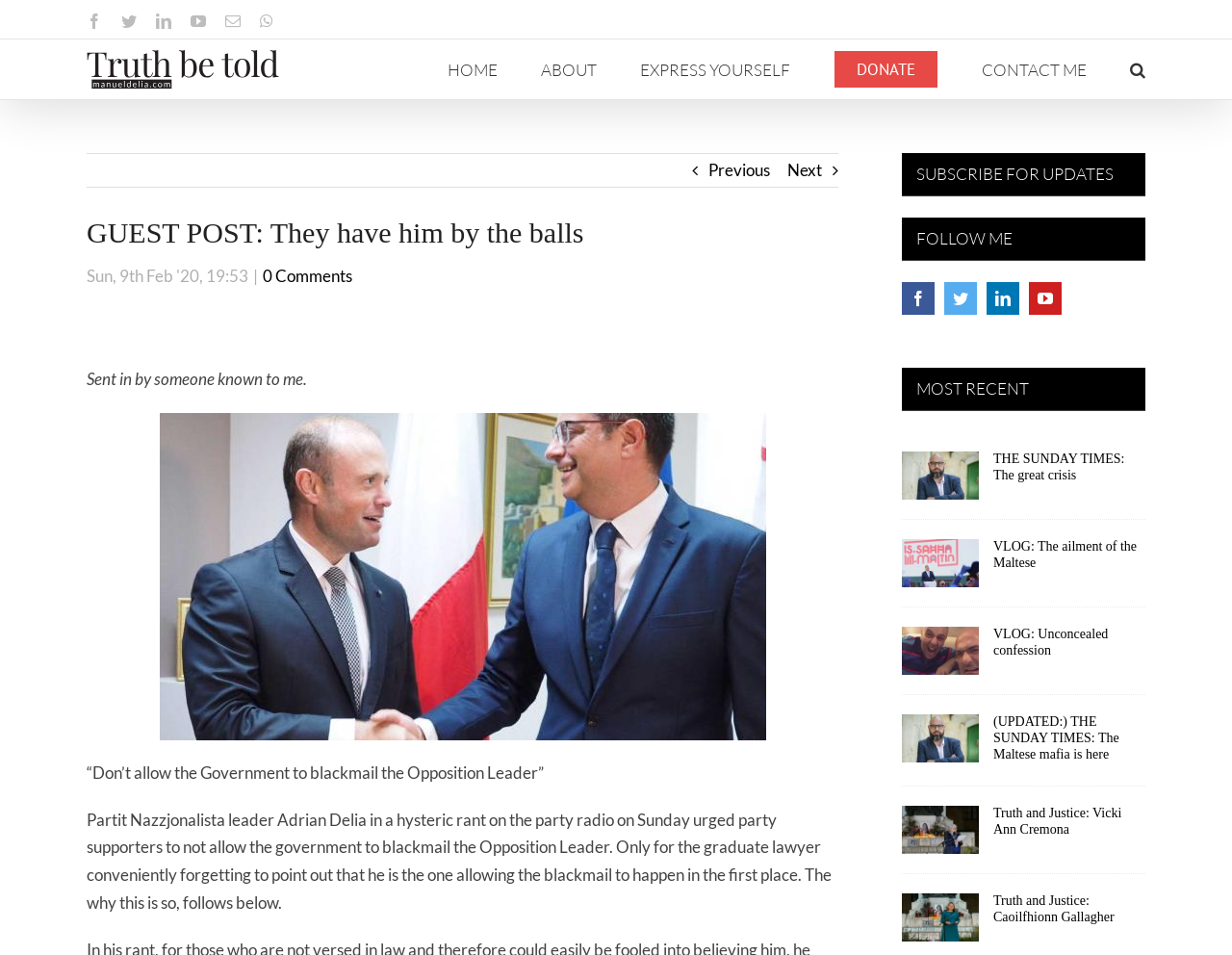Find the bounding box coordinates of the element to click in order to complete the given instruction: "Read the article 'THE SUNDAY TIMES: The great crisis'."

[0.732, 0.473, 0.795, 0.538]